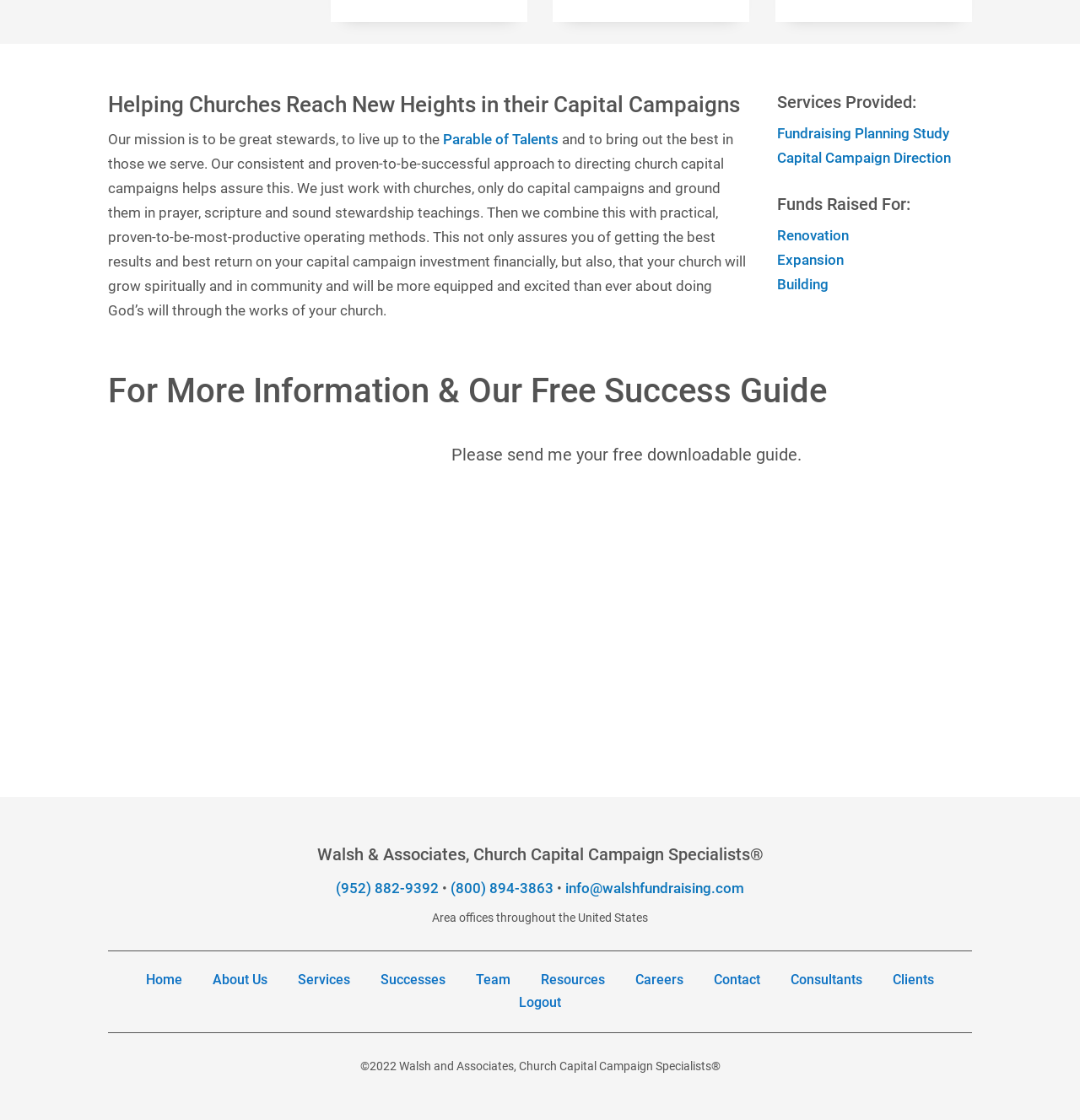Please determine the bounding box coordinates for the element that should be clicked to follow these instructions: "Click the 'Home' link".

[0.135, 0.868, 0.169, 0.882]